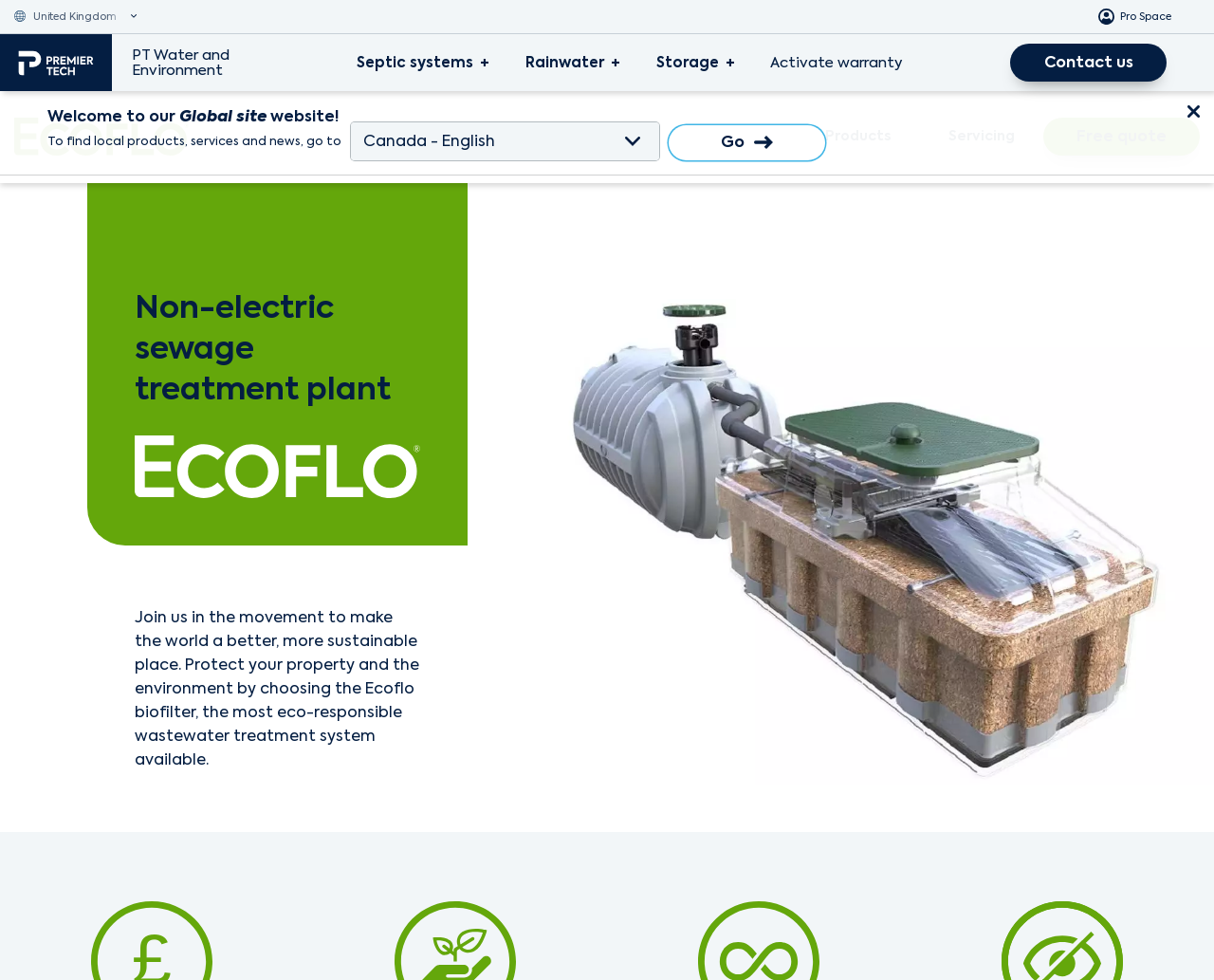Show me the bounding box coordinates of the clickable region to achieve the task as per the instruction: "Select a region from the dropdown menu".

[0.289, 0.125, 0.543, 0.164]